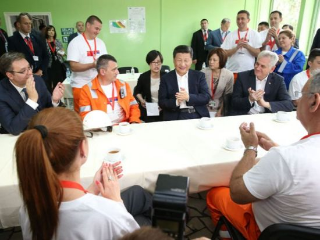Is Xi Jinping smiling in the image?
Analyze the image and deliver a detailed answer to the question.

Xi Jinping, the General Secretary of the Communist Party of China, appears to be smiling and enjoying the interaction with the other attendees in the image.